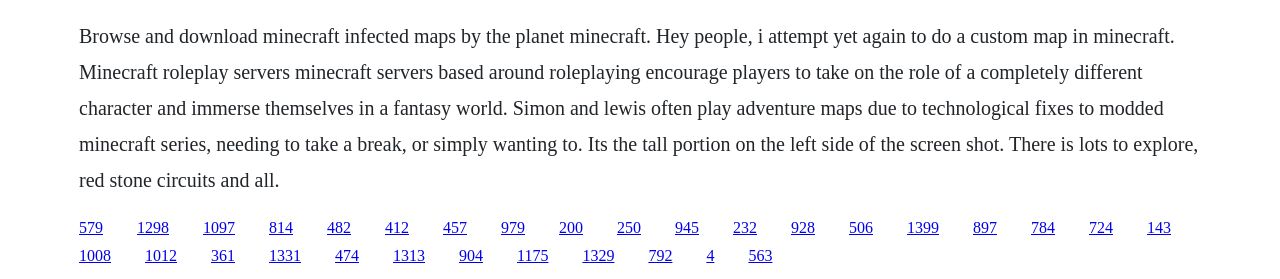Please find and report the bounding box coordinates of the element to click in order to perform the following action: "View the 1097 map". The coordinates should be expressed as four float numbers between 0 and 1, in the format [left, top, right, bottom].

[0.159, 0.783, 0.184, 0.844]